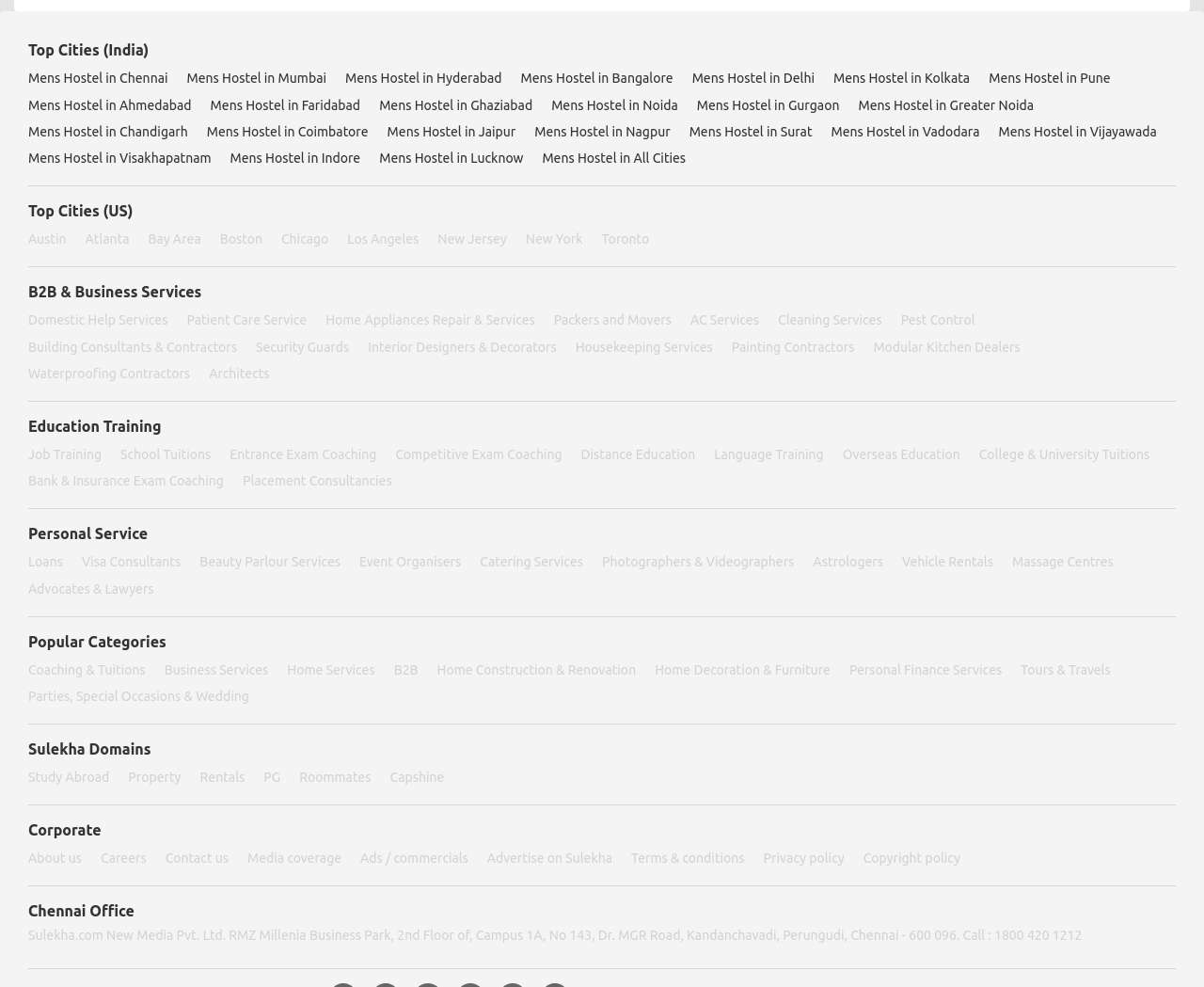Based on the element description: "Mens Hostel in Ghaziabad", identify the bounding box coordinates for this UI element. The coordinates must be four float numbers between 0 and 1, listed as [left, top, right, bottom].

[0.315, 0.093, 0.442, 0.12]